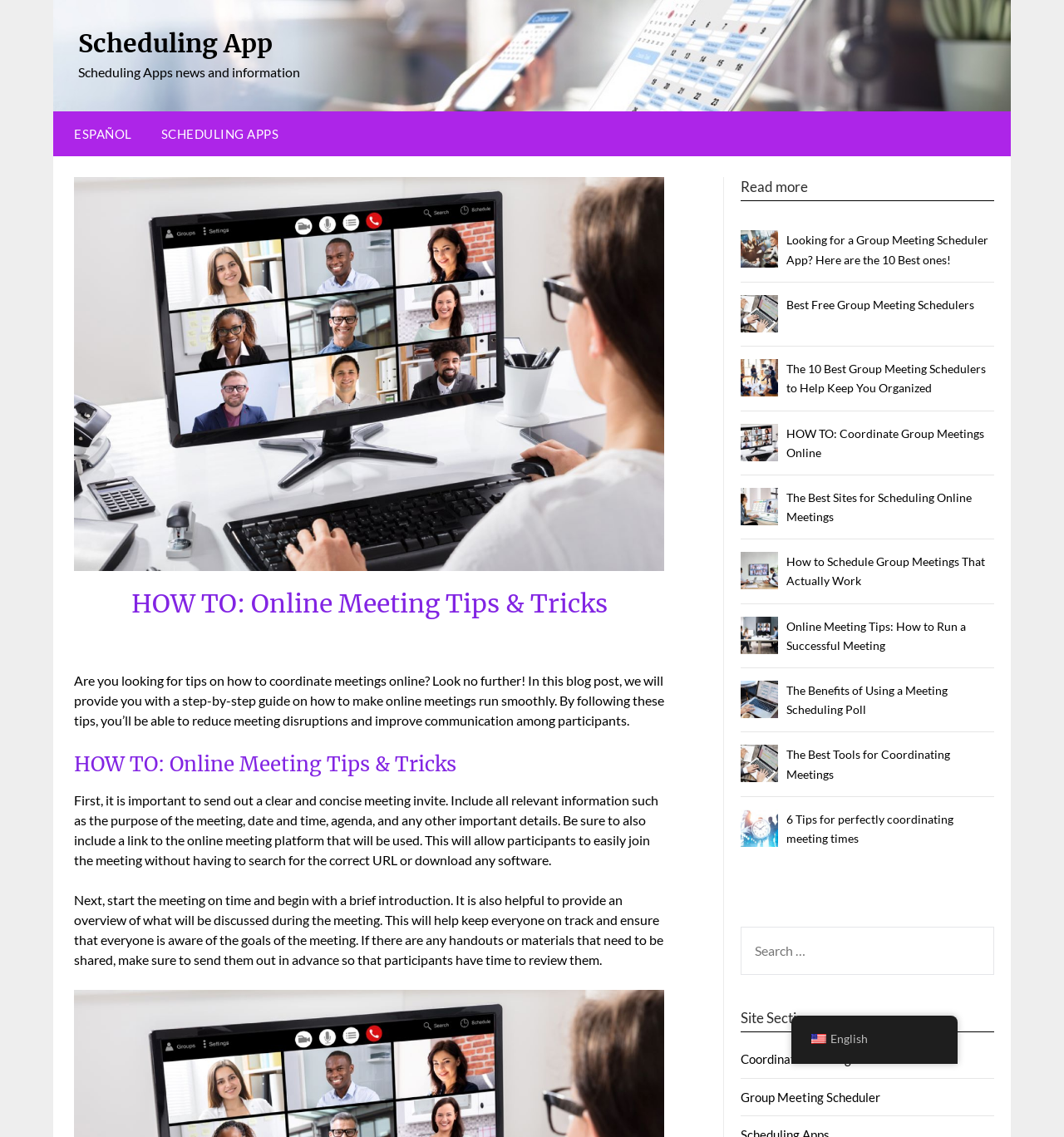How many links are there under 'Site Sections'?
From the screenshot, provide a brief answer in one word or phrase.

2